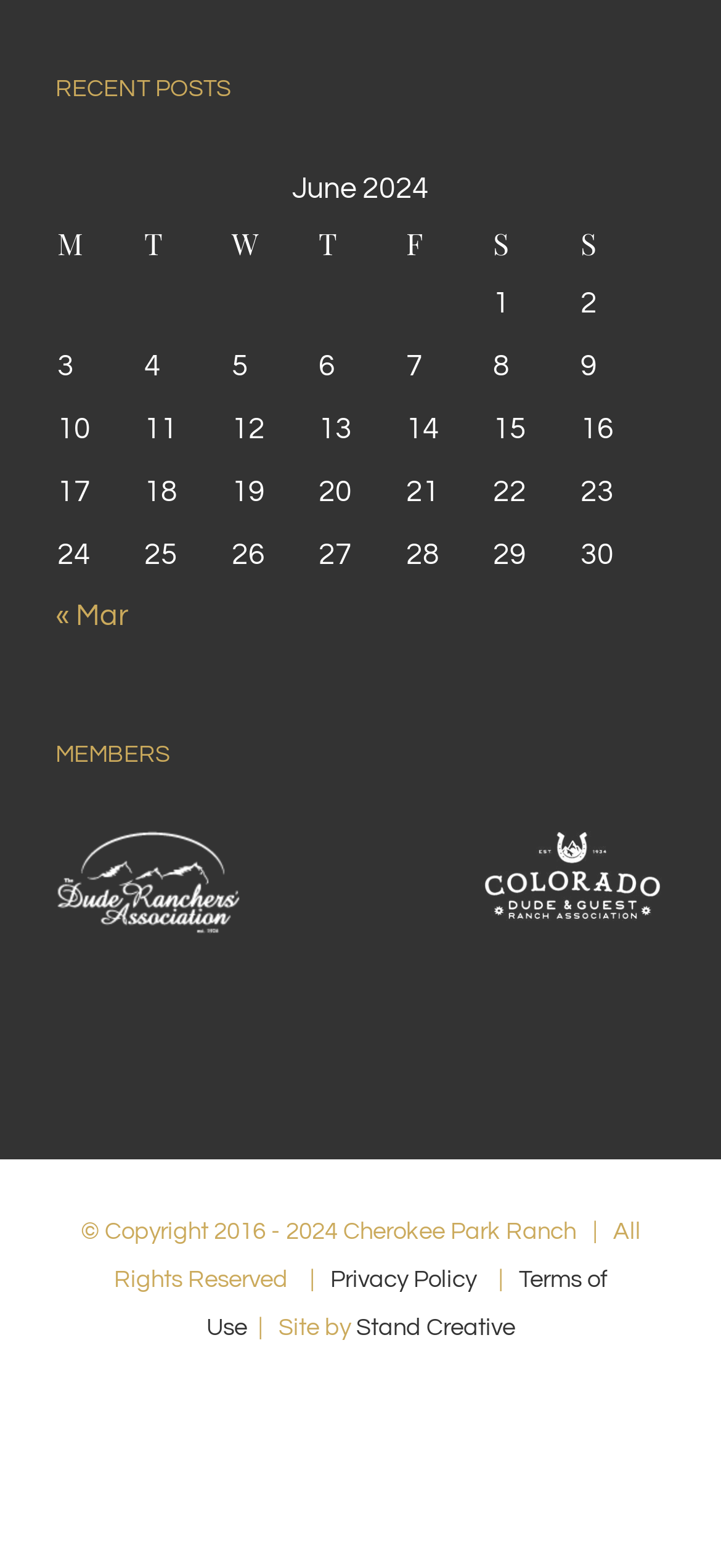Find the bounding box coordinates for the element described here: "manufacturers".

None